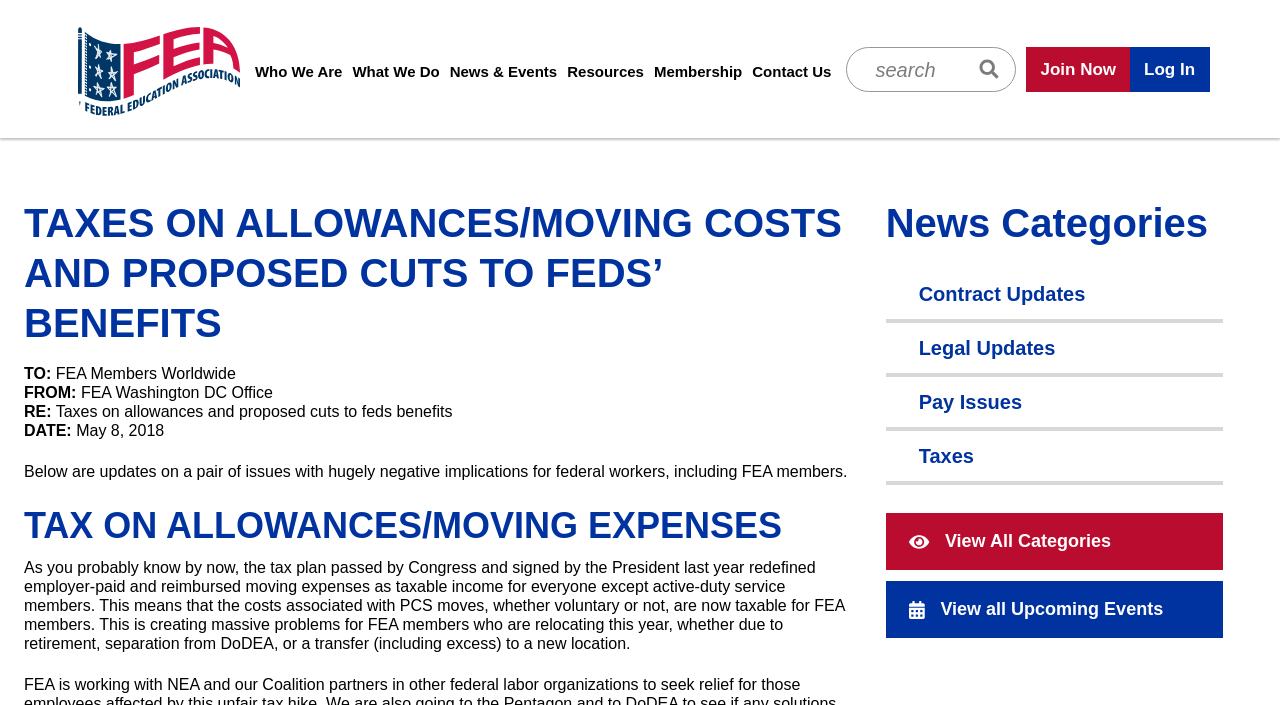Provide your answer in one word or a succinct phrase for the question: 
What is the date mentioned in the webpage?

May 8, 2018